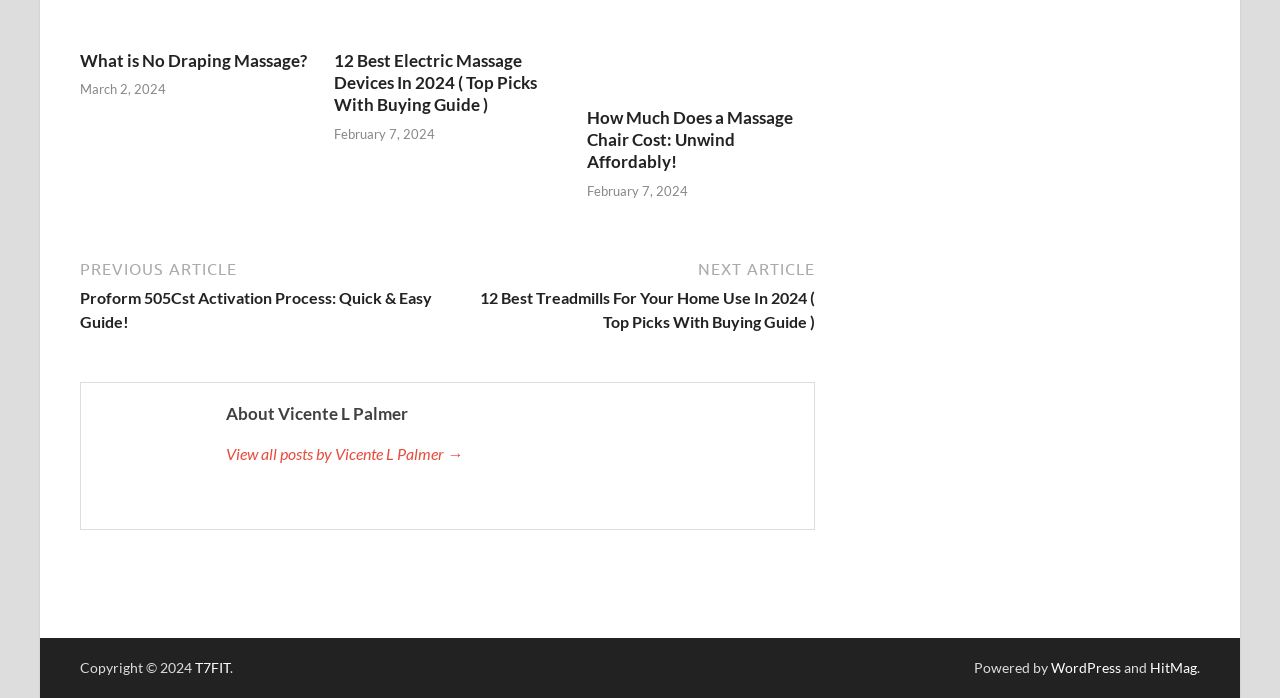Give a short answer using one word or phrase for the question:
How many articles are listed on this webpage?

3